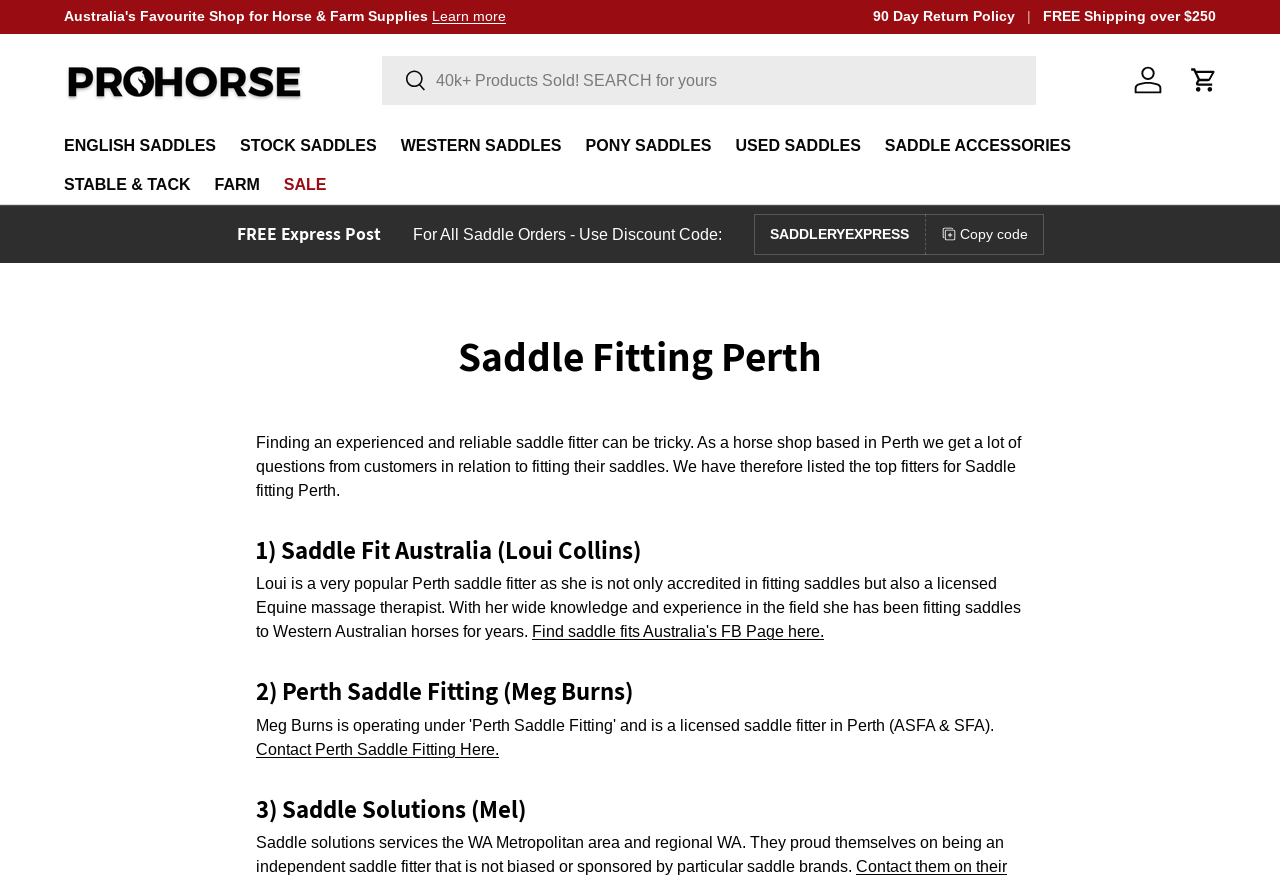Highlight the bounding box coordinates of the element that should be clicked to carry out the following instruction: "Copy the discount code". The coordinates must be given as four float numbers ranging from 0 to 1, i.e., [left, top, right, bottom].

[0.722, 0.245, 0.815, 0.291]